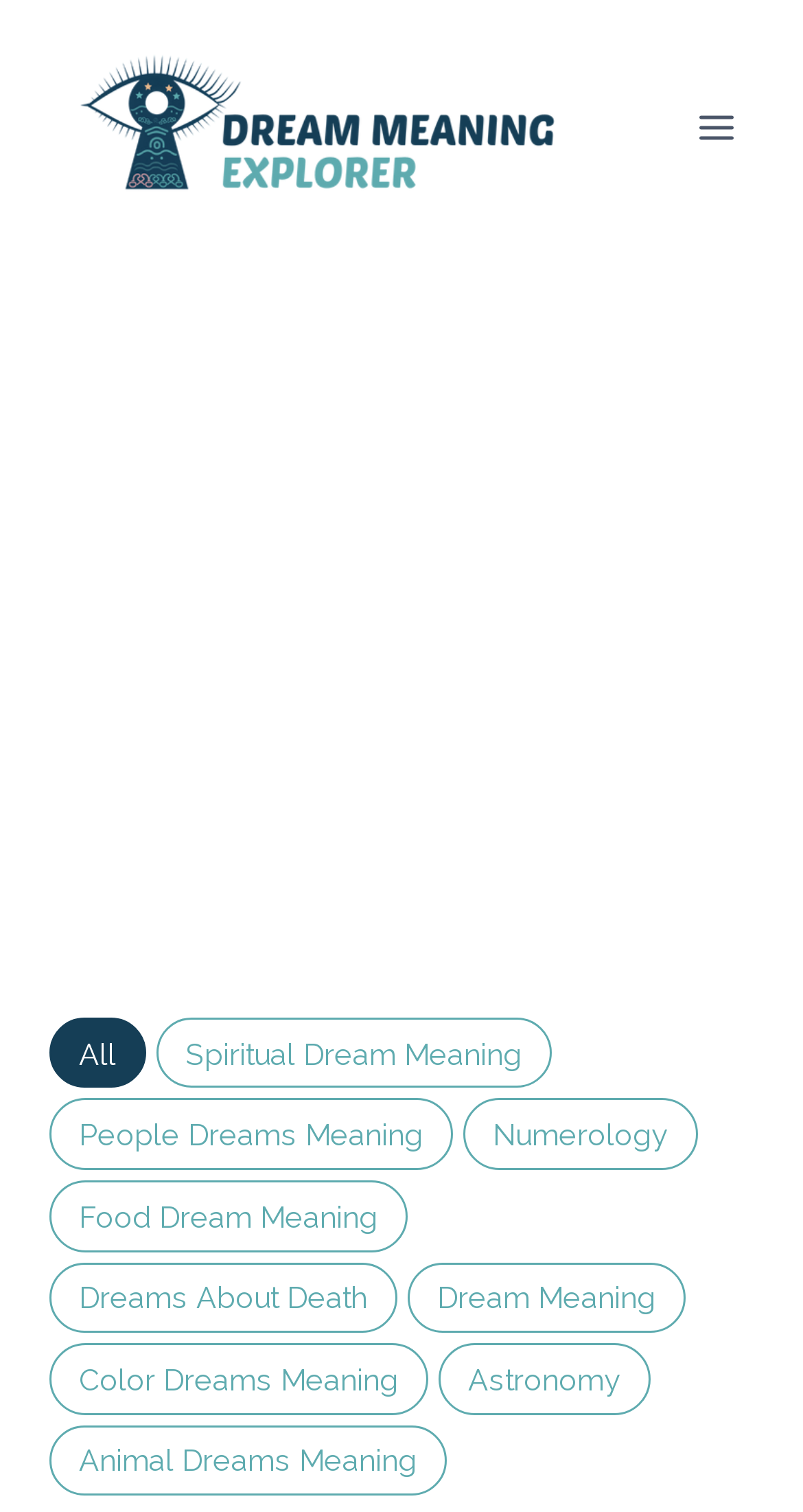By analyzing the image, answer the following question with a detailed response: How many buttons are available in the iframe element?

By examining the iframe element, I found 9 button elements with different descriptions, such as 'All', 'Spiritual Dream Meaning', etc. These buttons are likely to be used for filtering or selecting different categories of dream meanings.